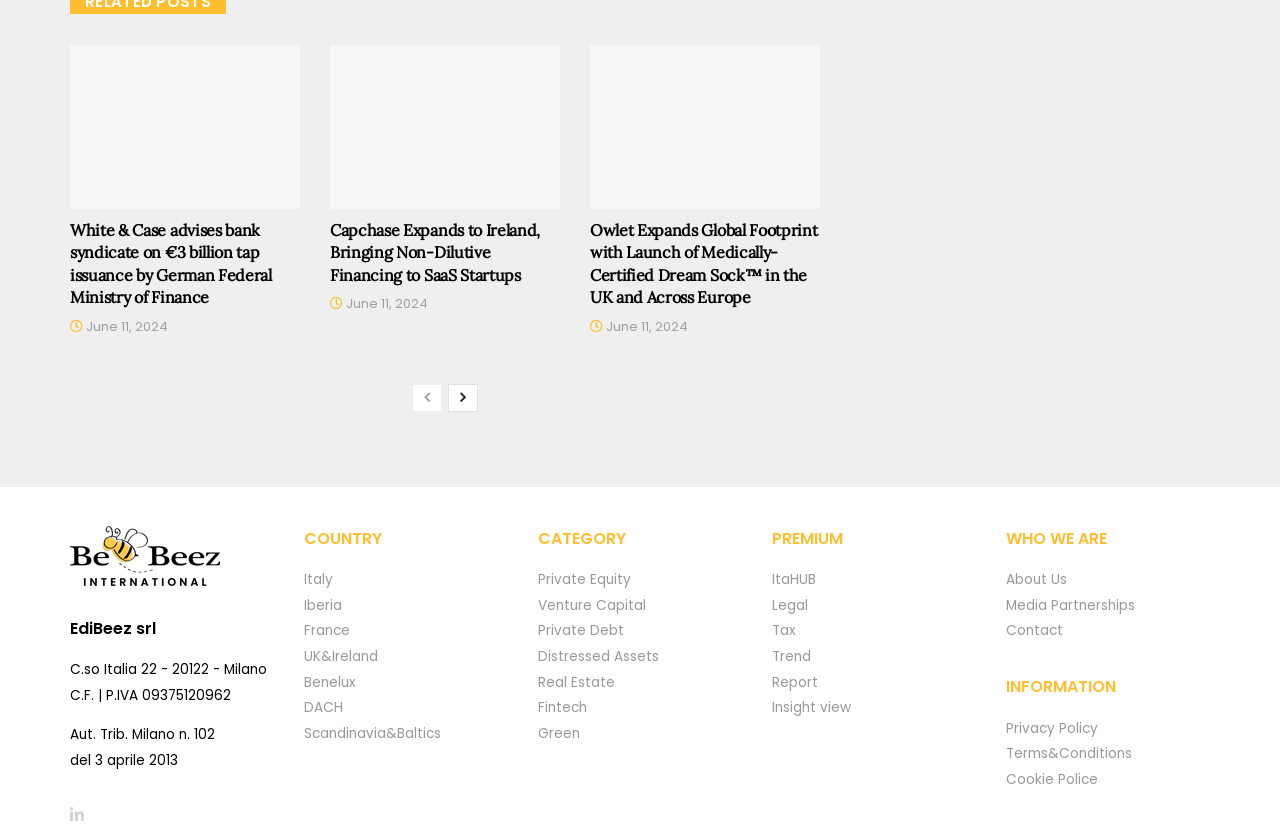What categories are listed on this webpage?
Examine the screenshot and reply with a single word or phrase.

Private Equity, Venture Capital, ...